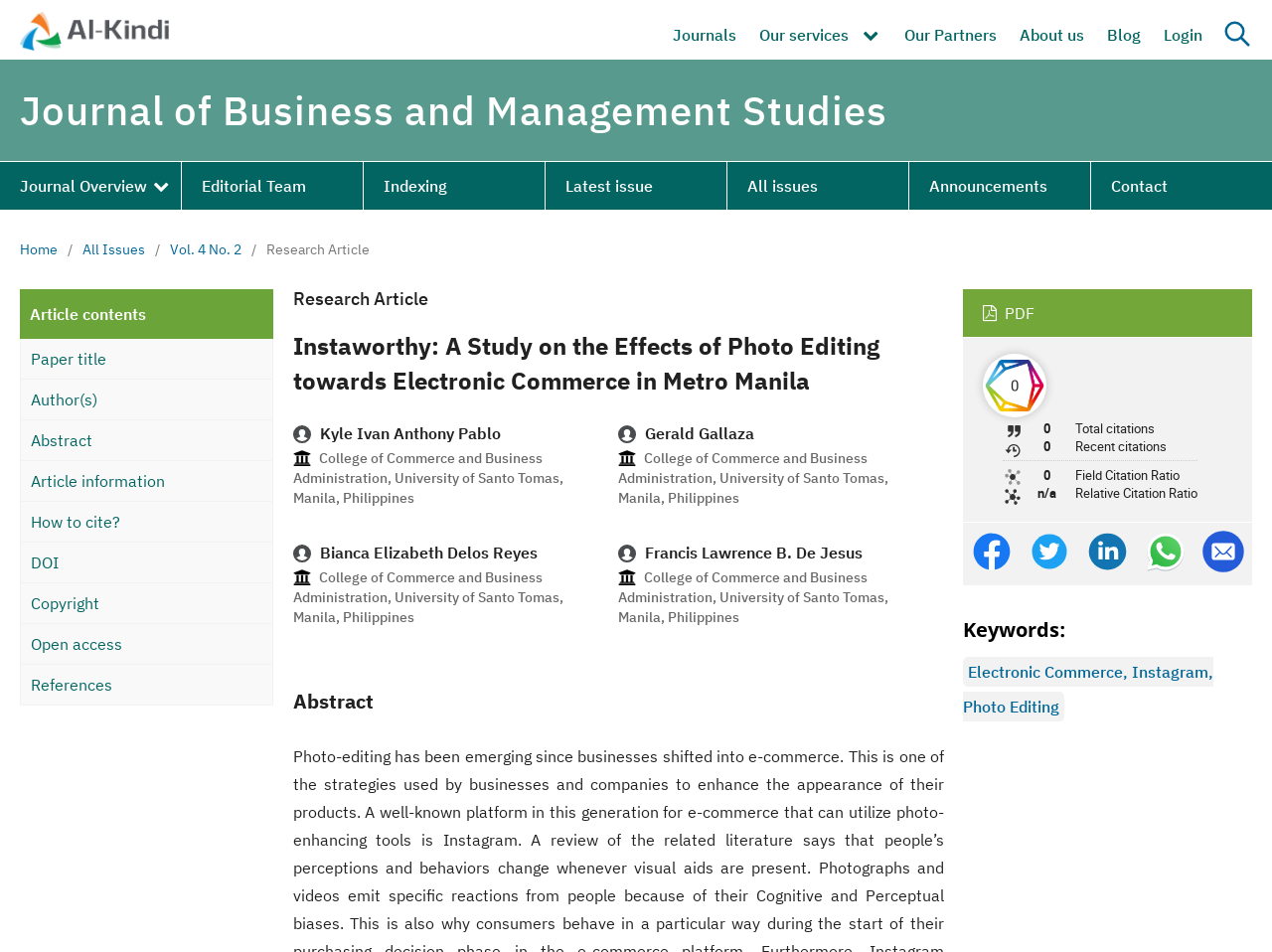Locate the heading on the webpage and return its text.

Journal of Business and Management Studies